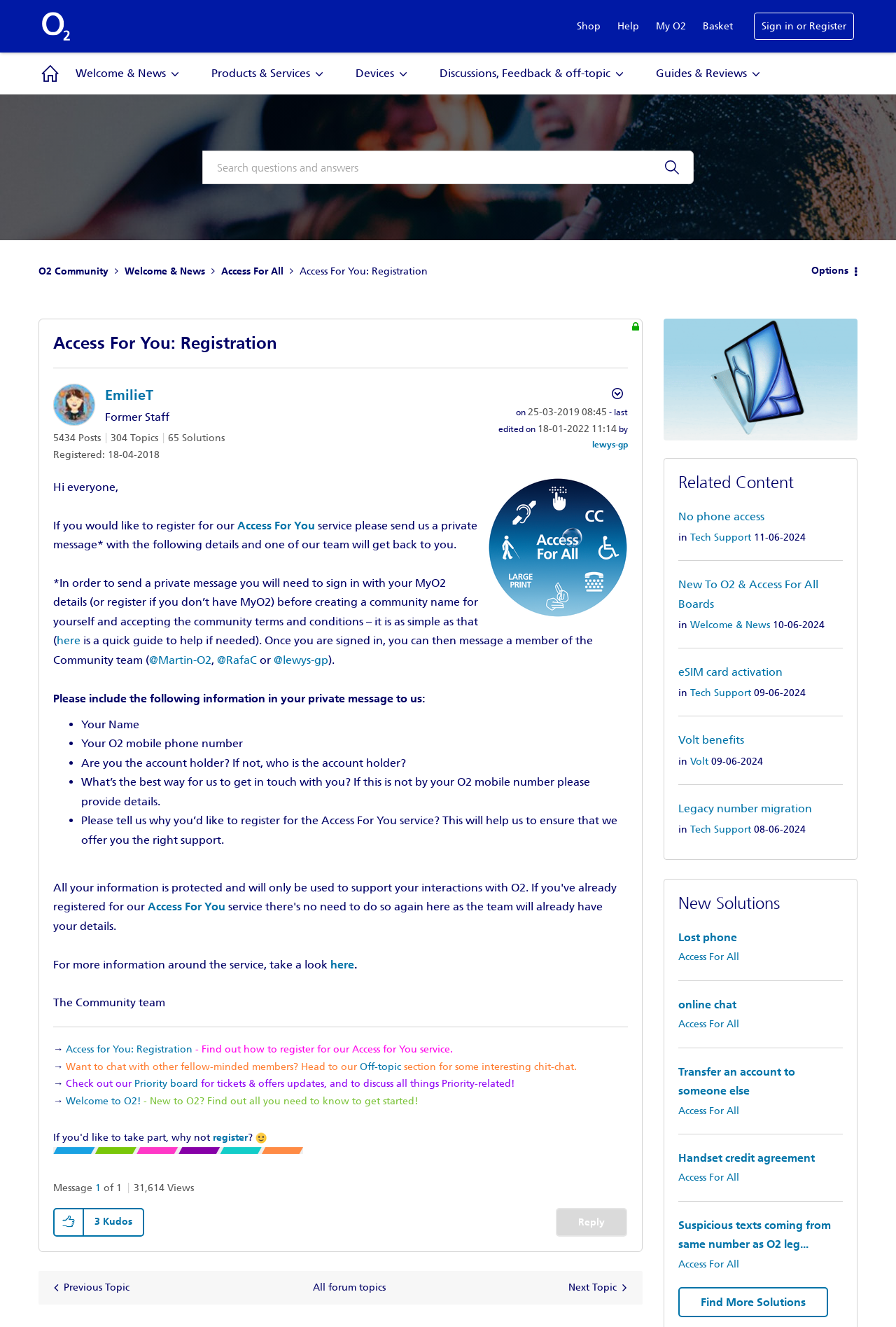Determine the coordinates of the bounding box that should be clicked to complete the instruction: "Click on the 'here' link to get more information about Access For You". The coordinates should be represented by four float numbers between 0 and 1: [left, top, right, bottom].

[0.369, 0.722, 0.395, 0.732]